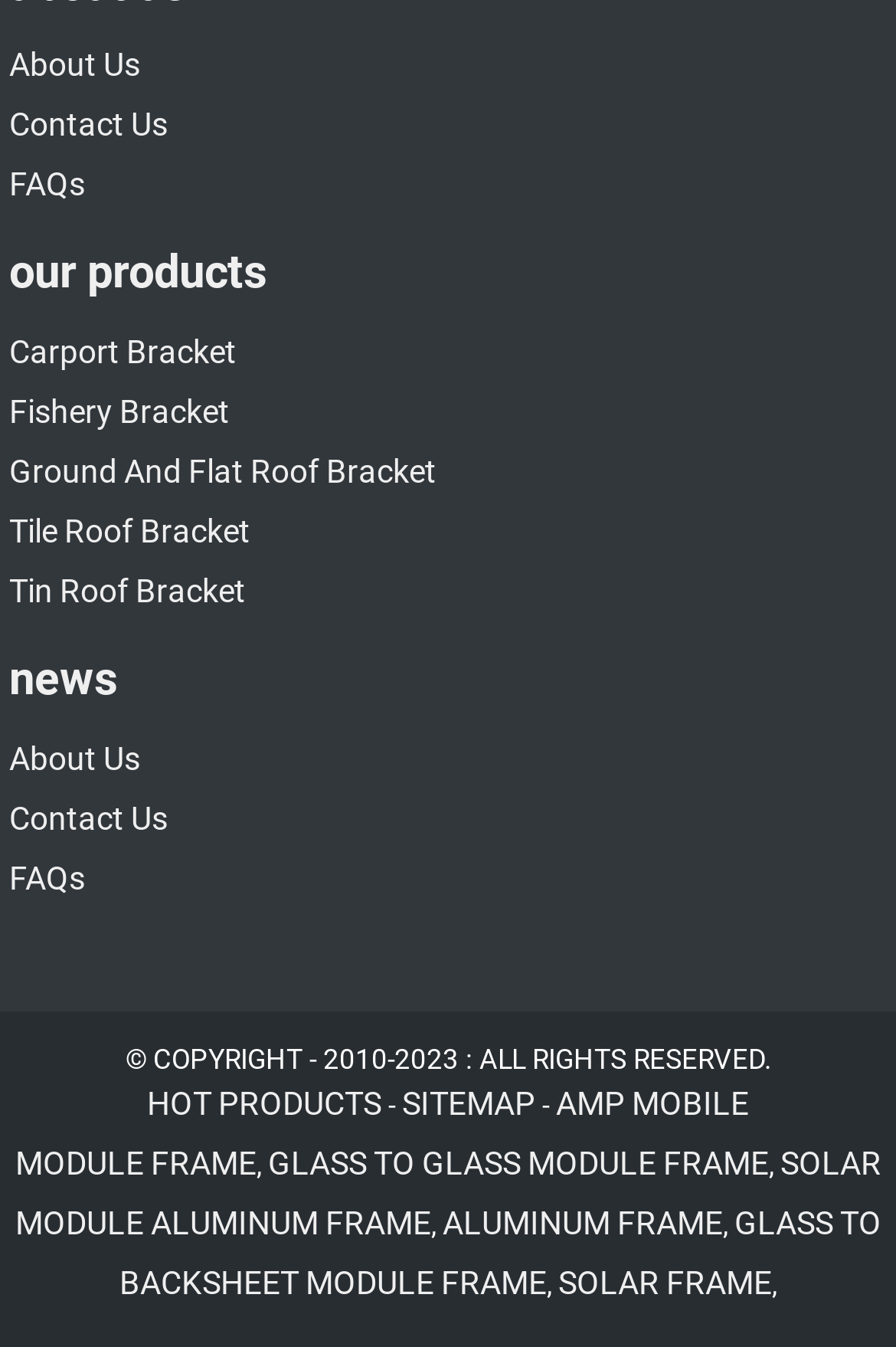Identify the bounding box coordinates for the element you need to click to achieve the following task: "check HOT PRODUCTS". The coordinates must be four float values ranging from 0 to 1, formatted as [left, top, right, bottom].

[0.164, 0.805, 0.426, 0.833]